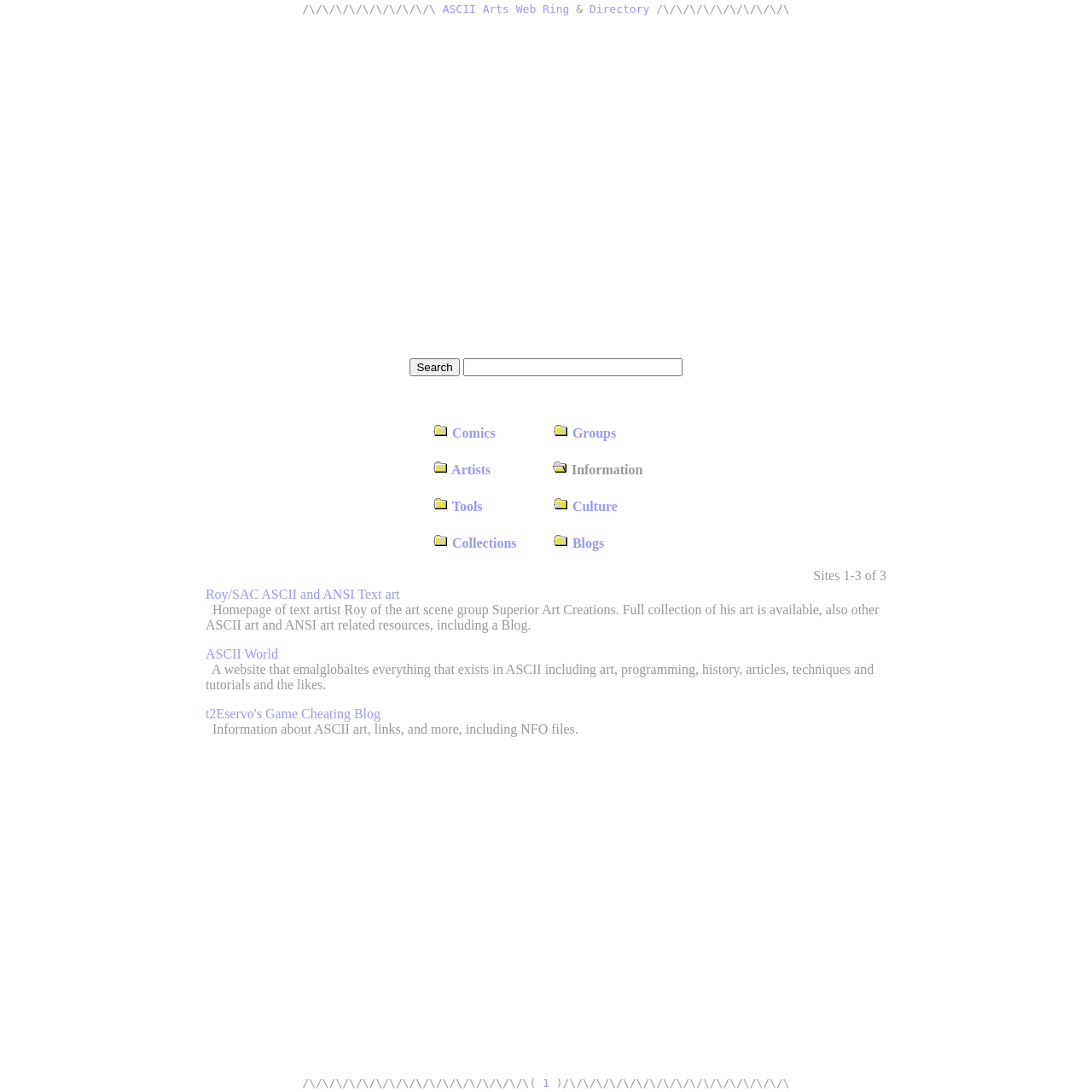Locate the UI element described as follows: "Groups". Return the bounding box coordinates as four float numbers between 0 and 1 in the order [left, top, right, bottom].

[0.506, 0.39, 0.564, 0.404]